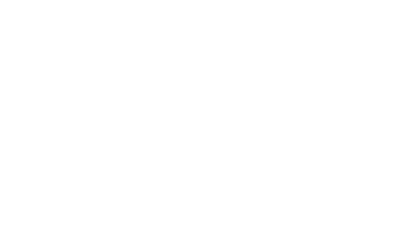Analyze the image and describe all key details you can observe.

The image depicts a side-by-side comparison of a Shorty Bull and a Micro Bully, focusing on their distinct facial features. This illustration emphasizes the differences between the two breeds, showcasing their unique characteristics against a neutral studio background. The comparison aims to highlight the traits that make each breed special, appealing to dog enthusiasts and potential pet owners interested in the Micro Bully breed.